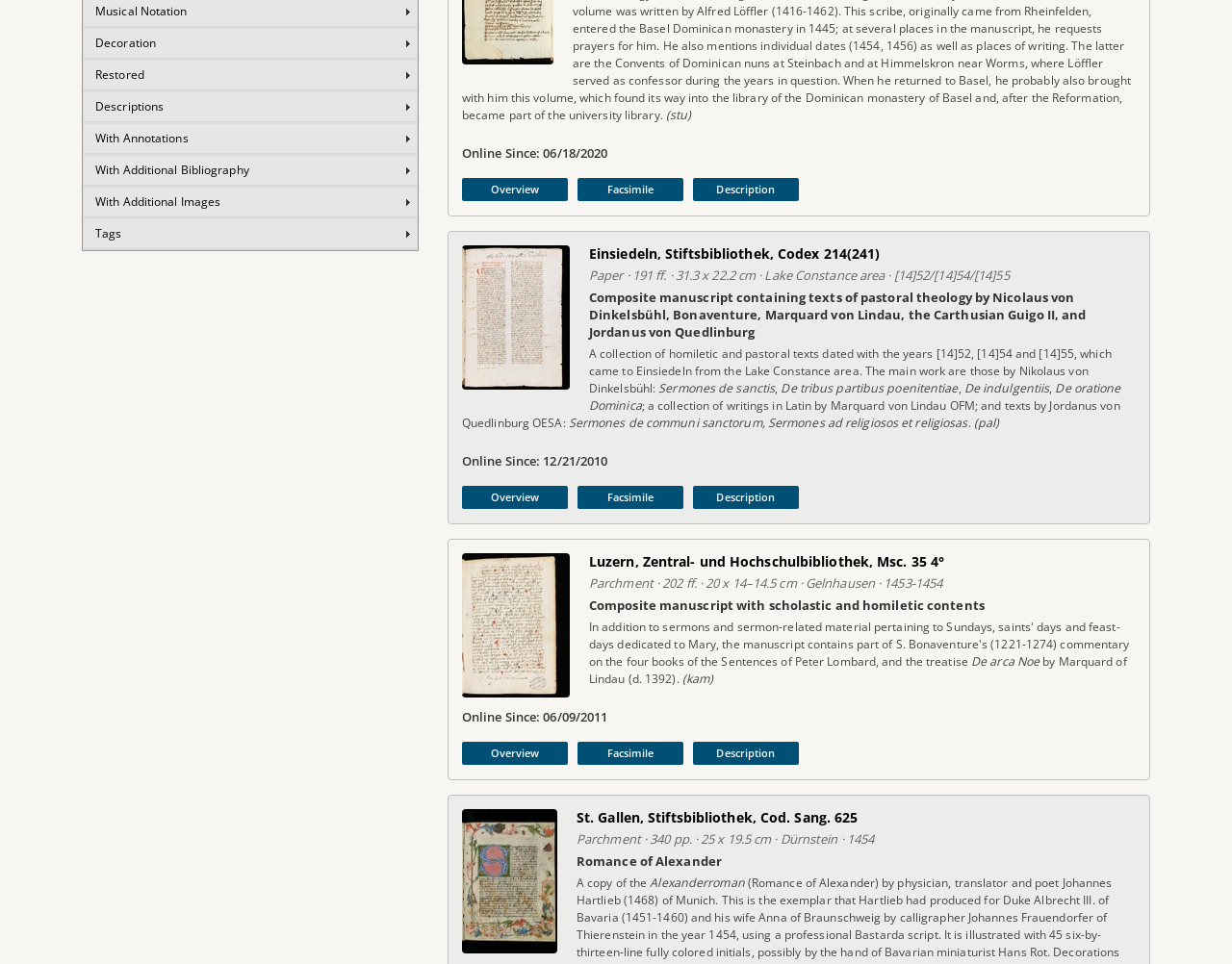Using the provided element description: "With Additional Images", identify the bounding box coordinates. The coordinates should be four floats between 0 and 1 in the order [left, top, right, bottom].

[0.068, 0.195, 0.338, 0.225]